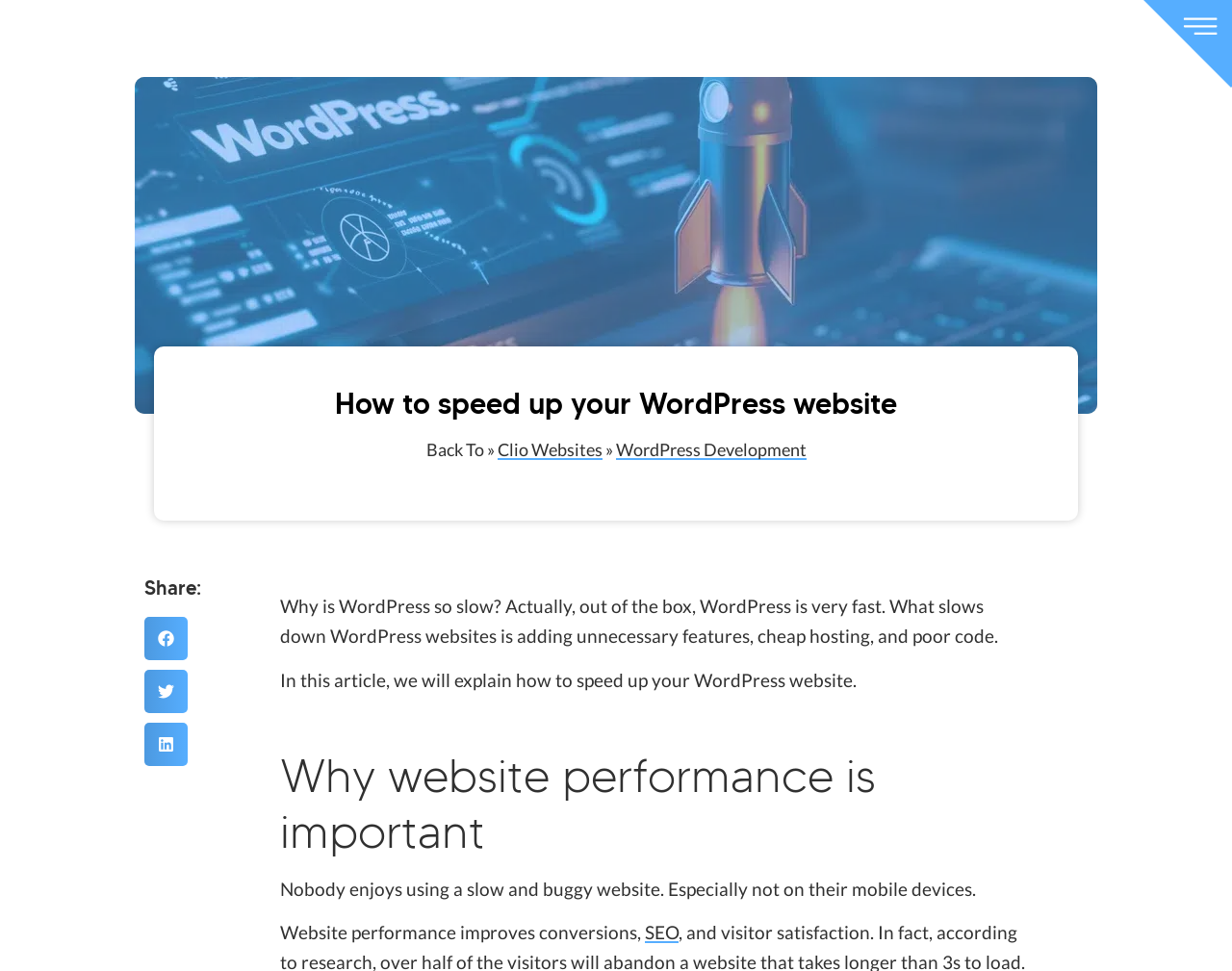What is the reason for slow WordPress websites?
Using the visual information from the image, give a one-word or short-phrase answer.

Unnecessary features, cheap hosting, and poor code